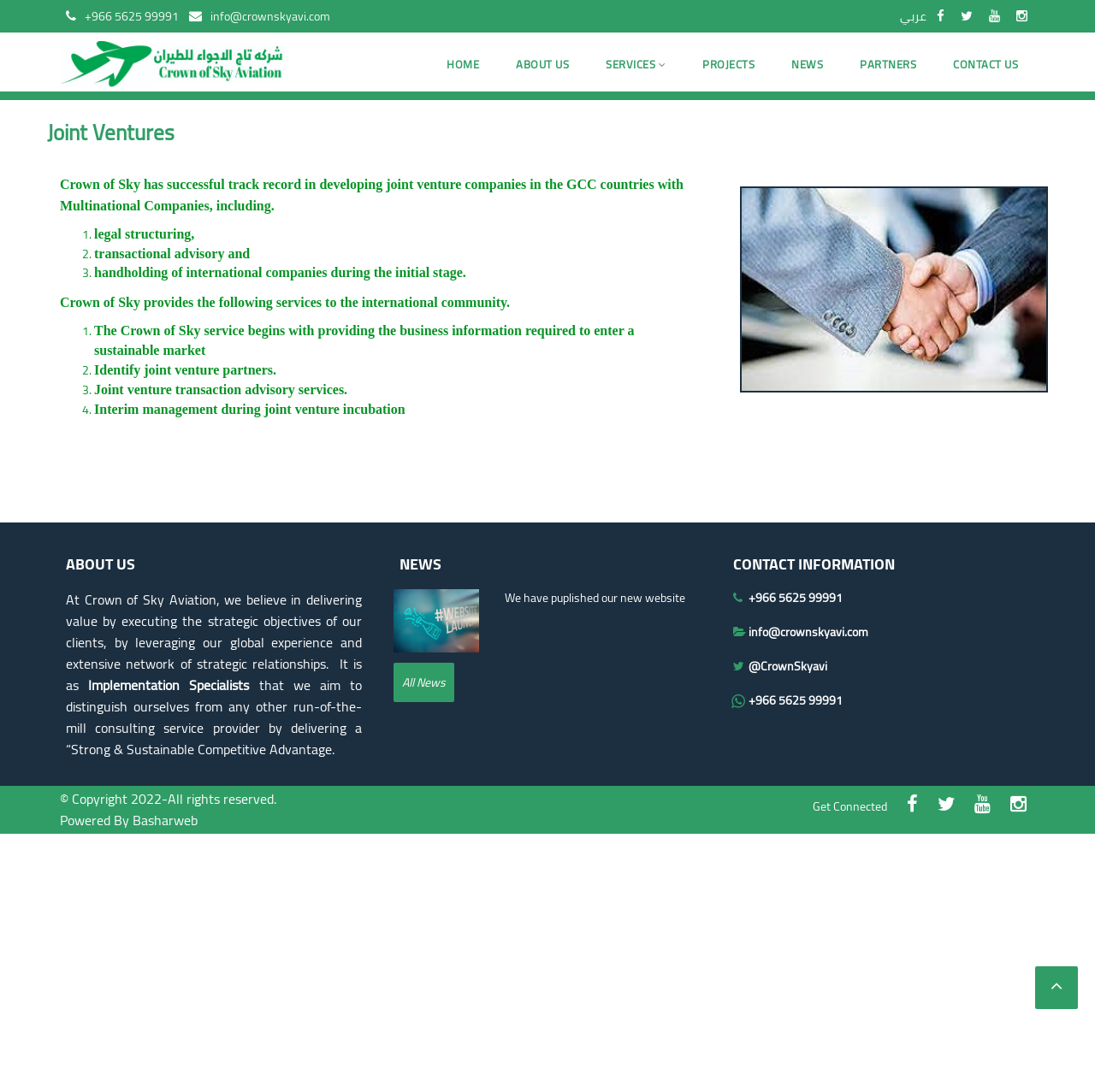Locate the bounding box coordinates of the clickable element to fulfill the following instruction: "Check the NEWS section". Provide the coordinates as four float numbers between 0 and 1 in the format [left, top, right, bottom].

[0.707, 0.049, 0.767, 0.068]